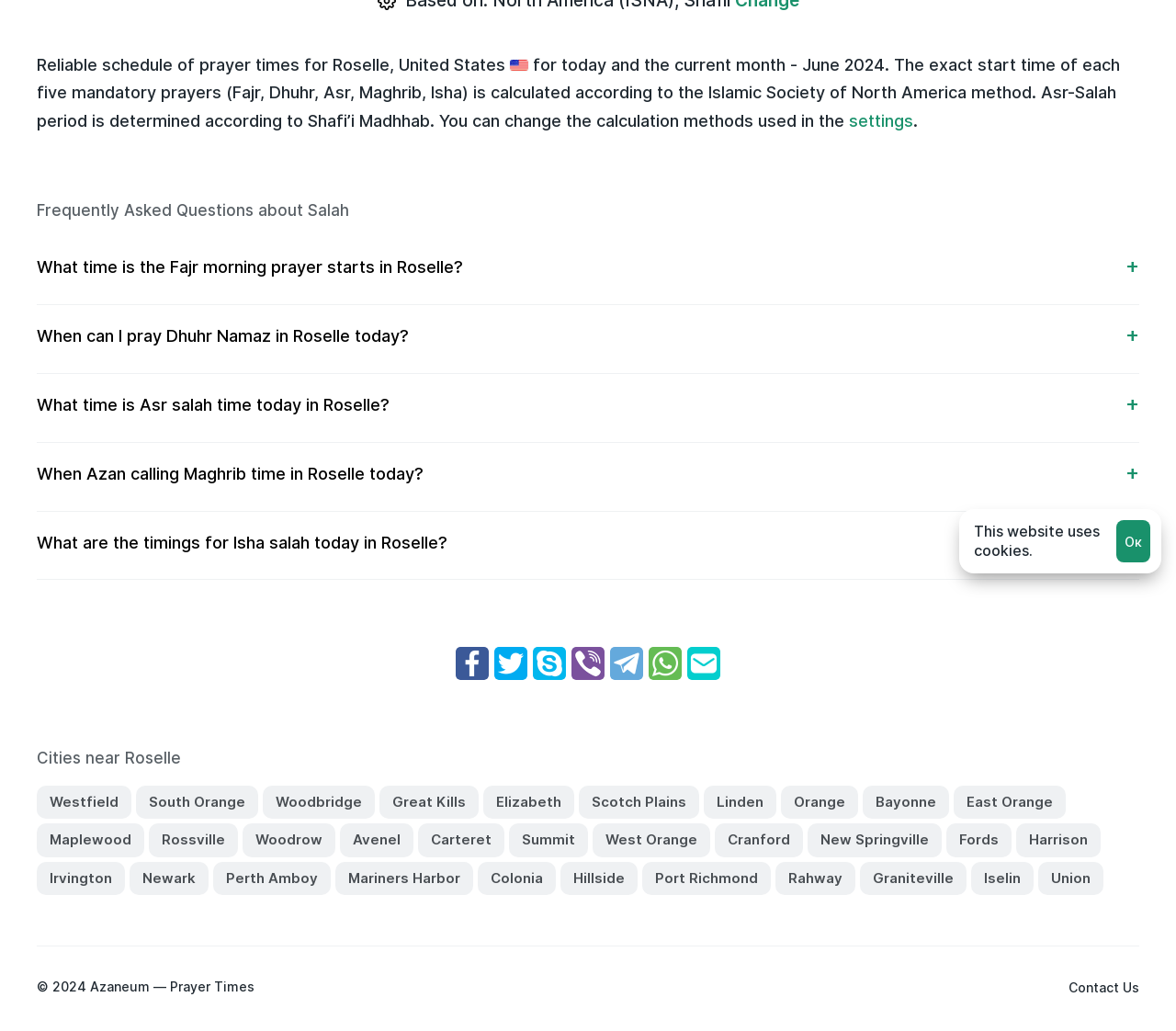From the element description Scotch Plains, predict the bounding box coordinates of the UI element. The coordinates must be specified in the format (top-left x, top-left y, bottom-right x, bottom-right y) and should be within the 0 to 1 range.

[0.492, 0.762, 0.595, 0.795]